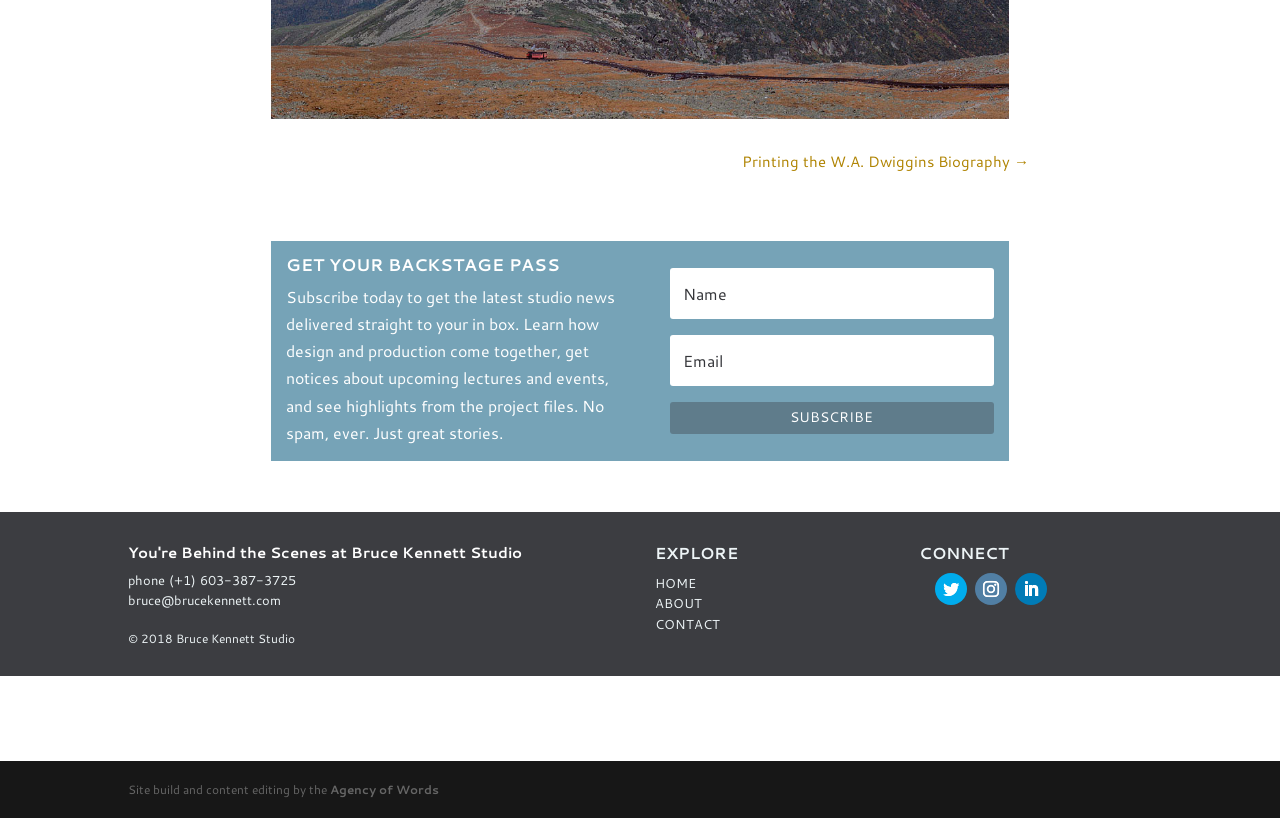Please provide a brief answer to the question using only one word or phrase: 
How many textboxes are there?

2